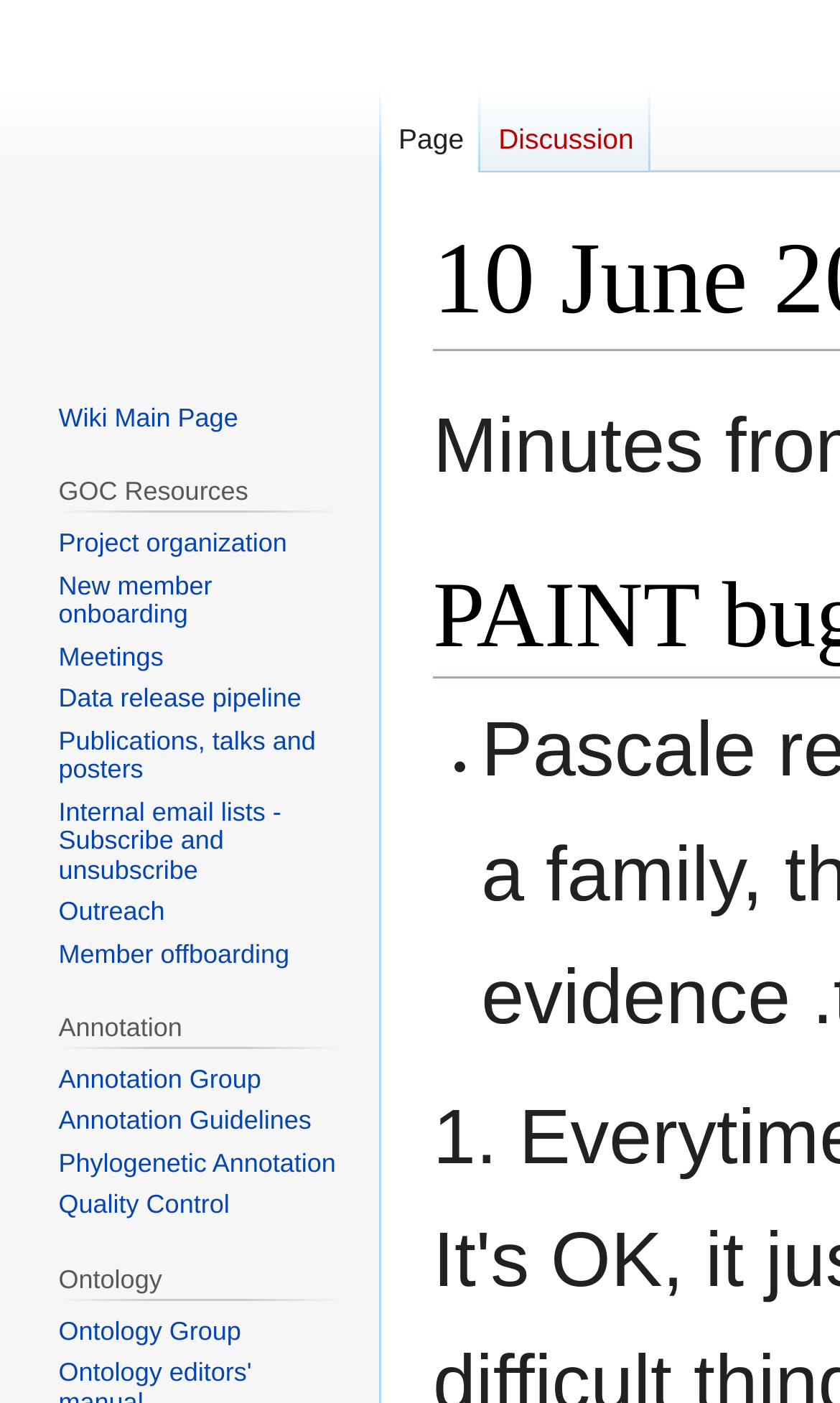Please determine the bounding box coordinates of the element to click in order to execute the following instruction: "View annotation guidelines". The coordinates should be four float numbers between 0 and 1, specified as [left, top, right, bottom].

[0.07, 0.788, 0.371, 0.81]